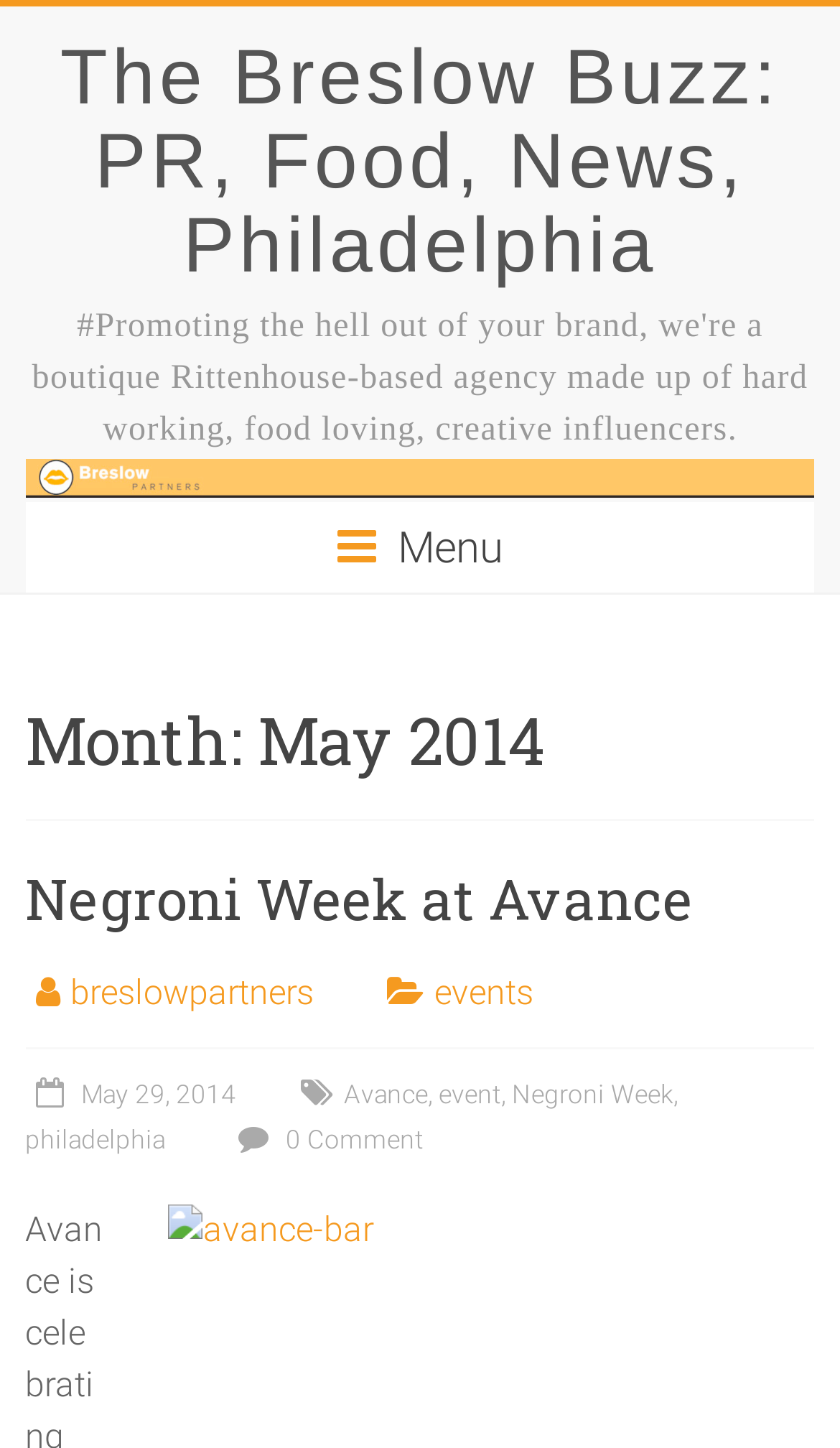Can you determine the bounding box coordinates of the area that needs to be clicked to fulfill the following instruction: "Click on the link to Negroni Week at Avance"?

[0.03, 0.595, 0.825, 0.646]